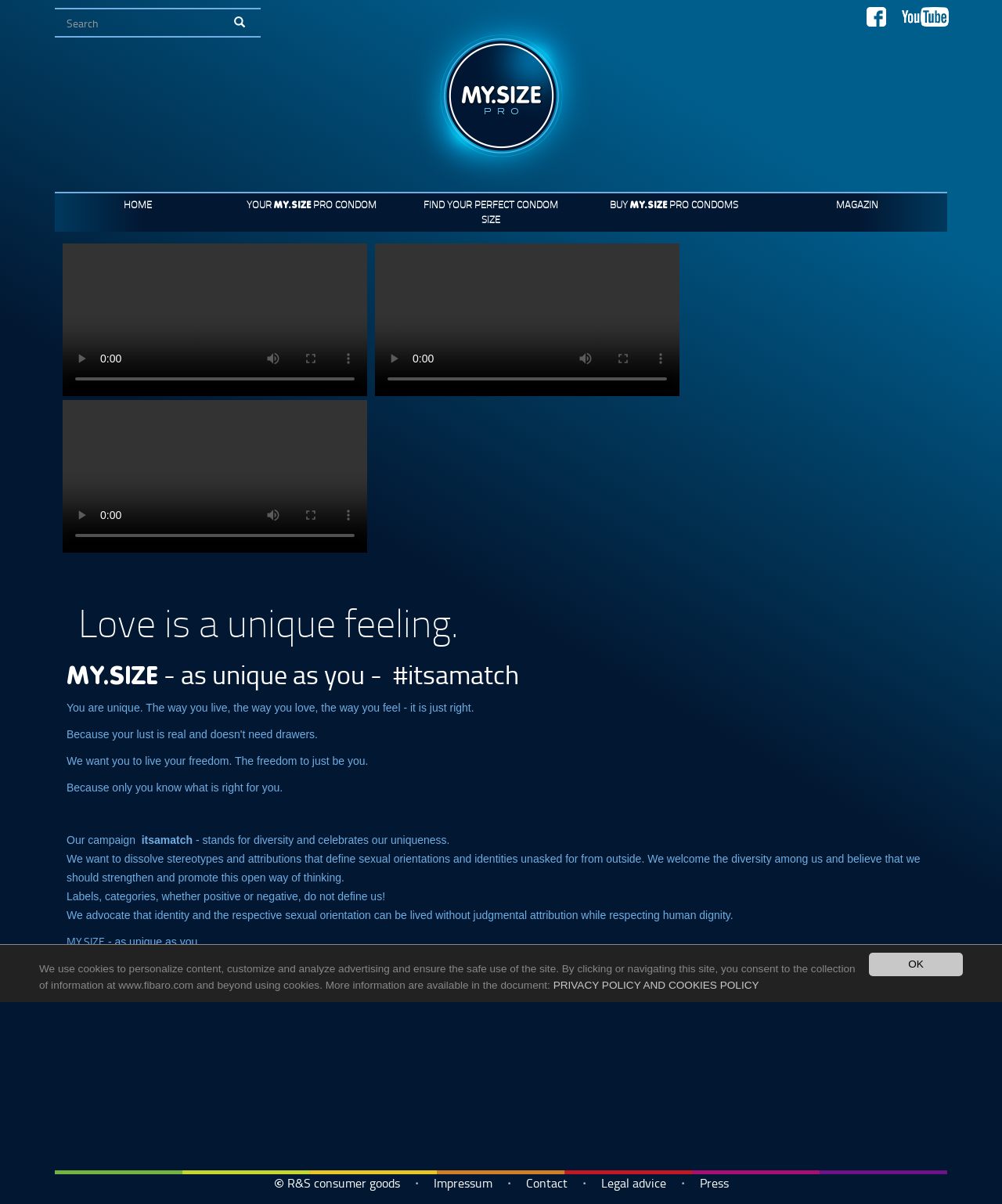Locate the bounding box for the described UI element: "Impressum". Ensure the coordinates are four float numbers between 0 and 1, formatted as [left, top, right, bottom].

[0.417, 0.976, 0.507, 0.989]